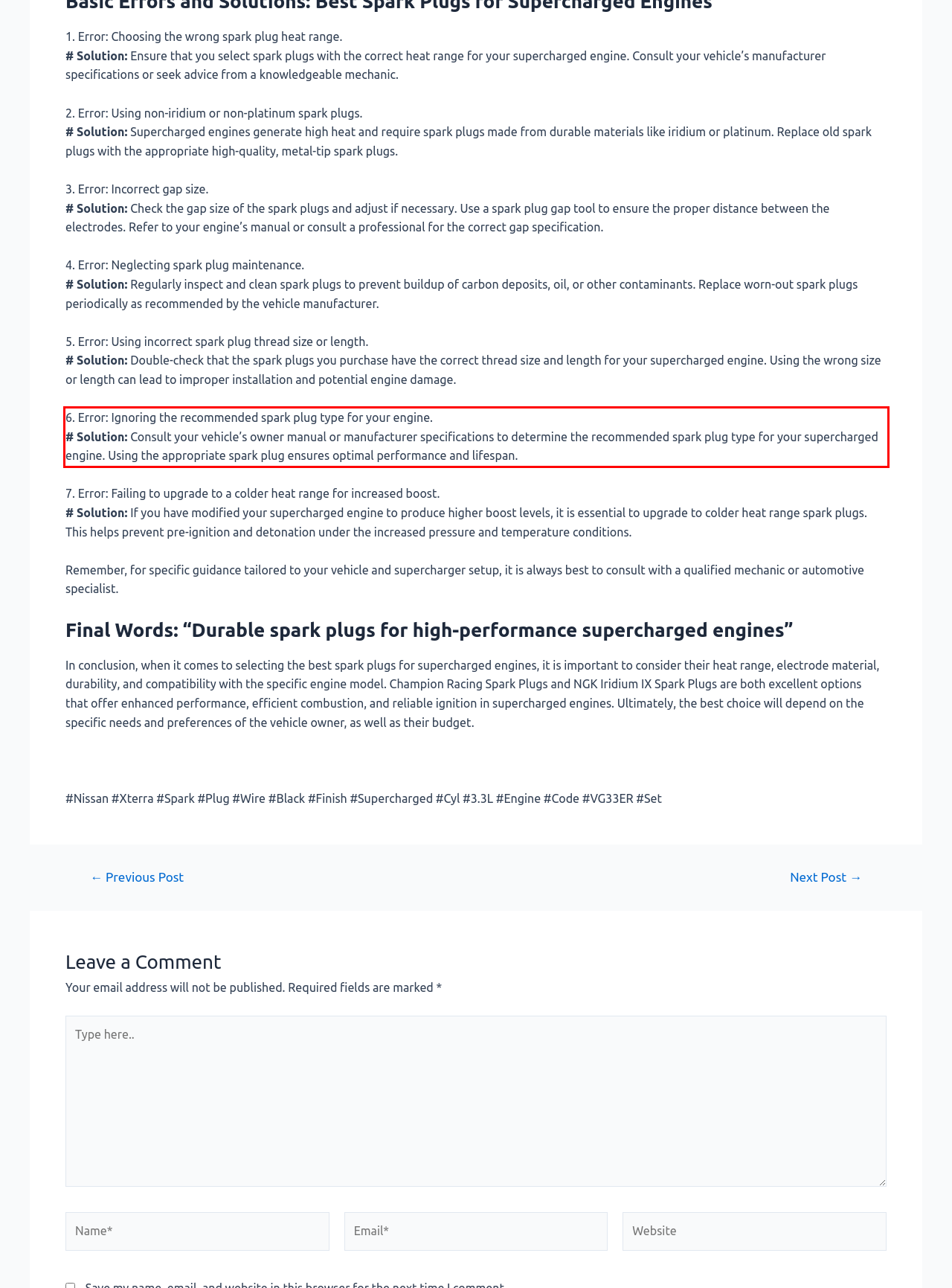Your task is to recognize and extract the text content from the UI element enclosed in the red bounding box on the webpage screenshot.

6. Error: Ignoring the recommended spark plug type for your engine. # Solution: Consult your vehicle’s owner manual or manufacturer specifications to determine the recommended spark plug type for your supercharged engine. Using the appropriate spark plug ensures optimal performance and lifespan.